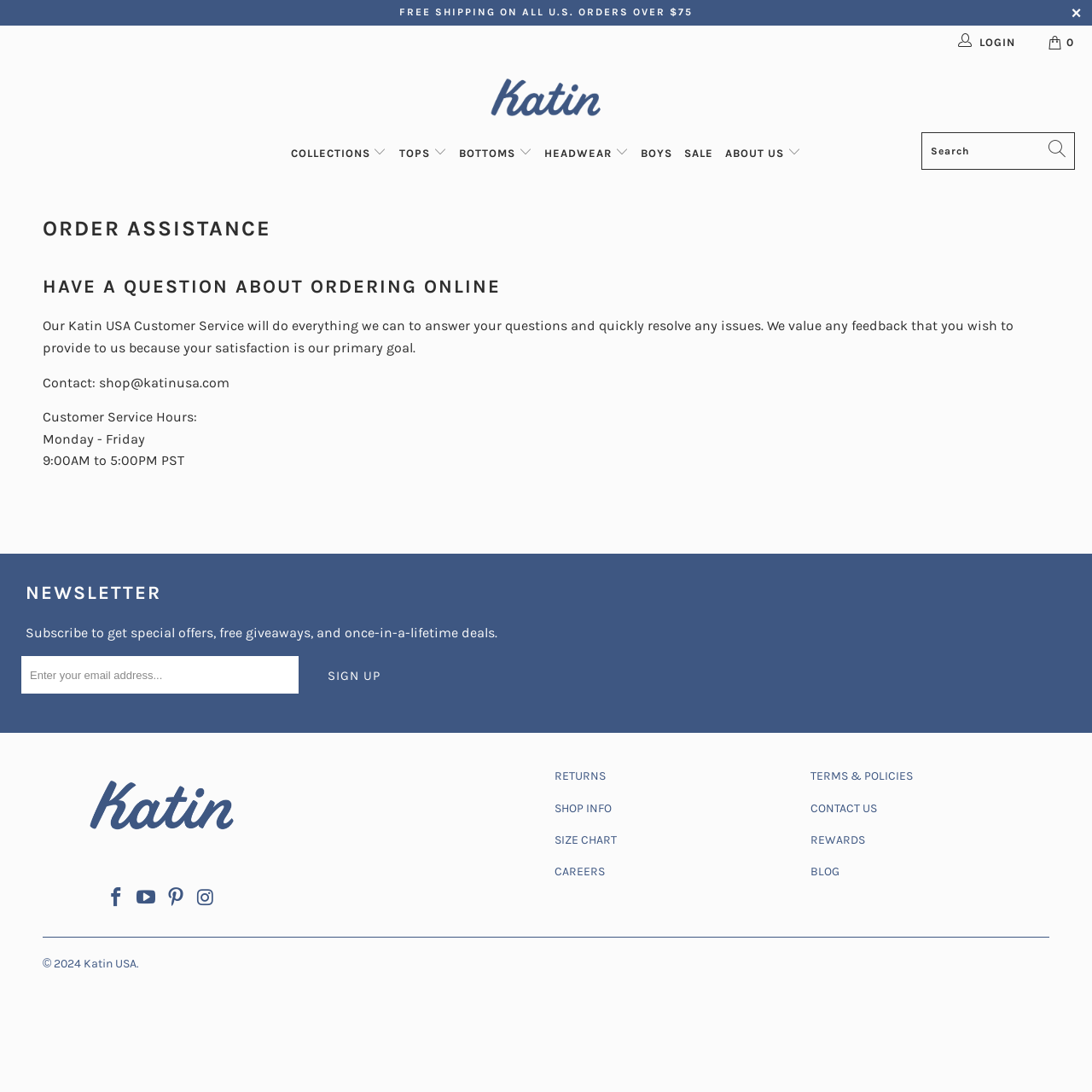Please determine the bounding box coordinates of the clickable area required to carry out the following instruction: "Subscribe to the newsletter". The coordinates must be four float numbers between 0 and 1, represented as [left, top, right, bottom].

[0.277, 0.601, 0.371, 0.635]